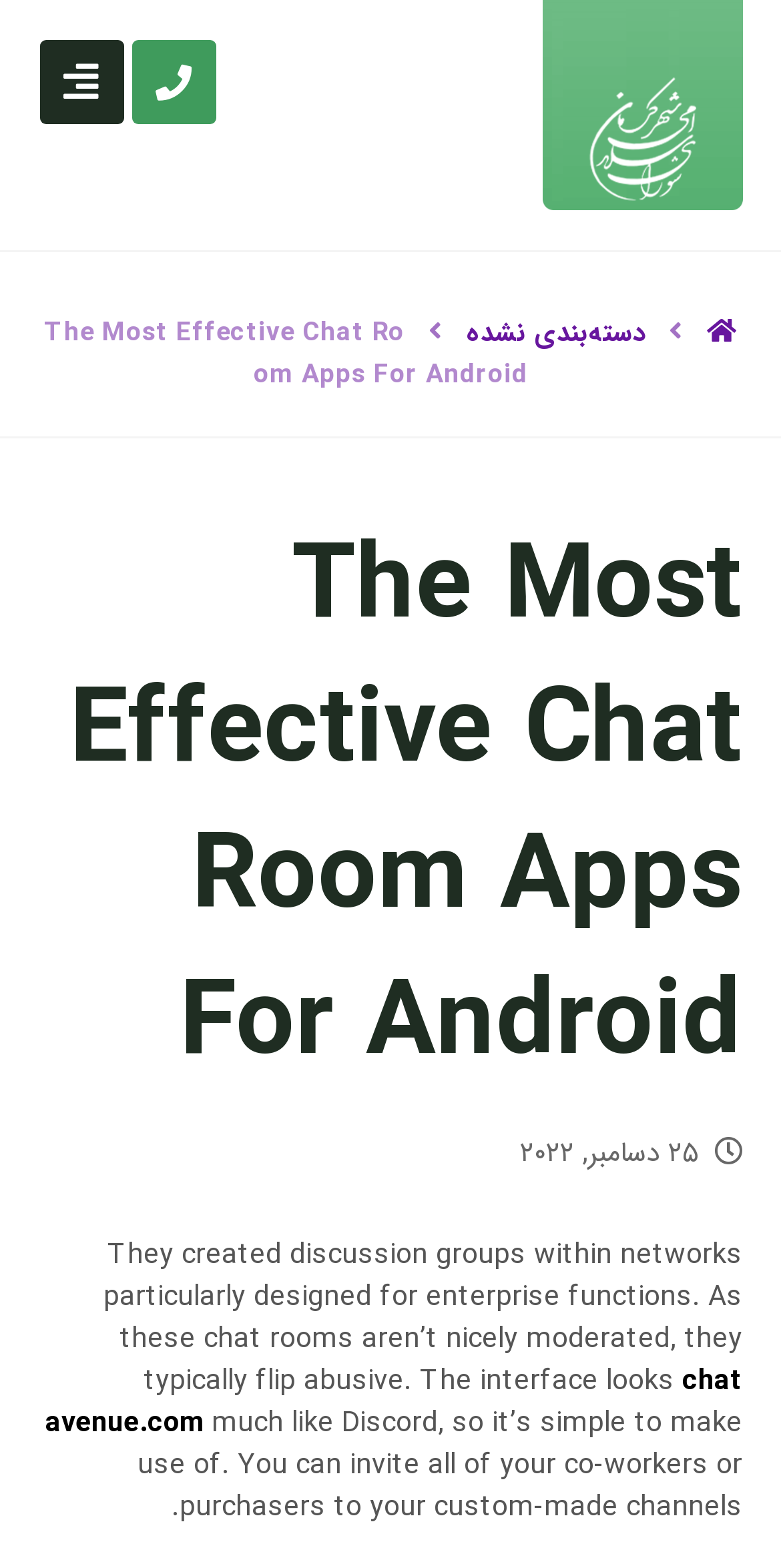What is the name of the hacked entity?
Answer the question with a thorough and detailed explanation.

The name of the hacked entity can be found in the link element with the text 'Hacked By Demon Yuzen' which is located at the top of the webpage.